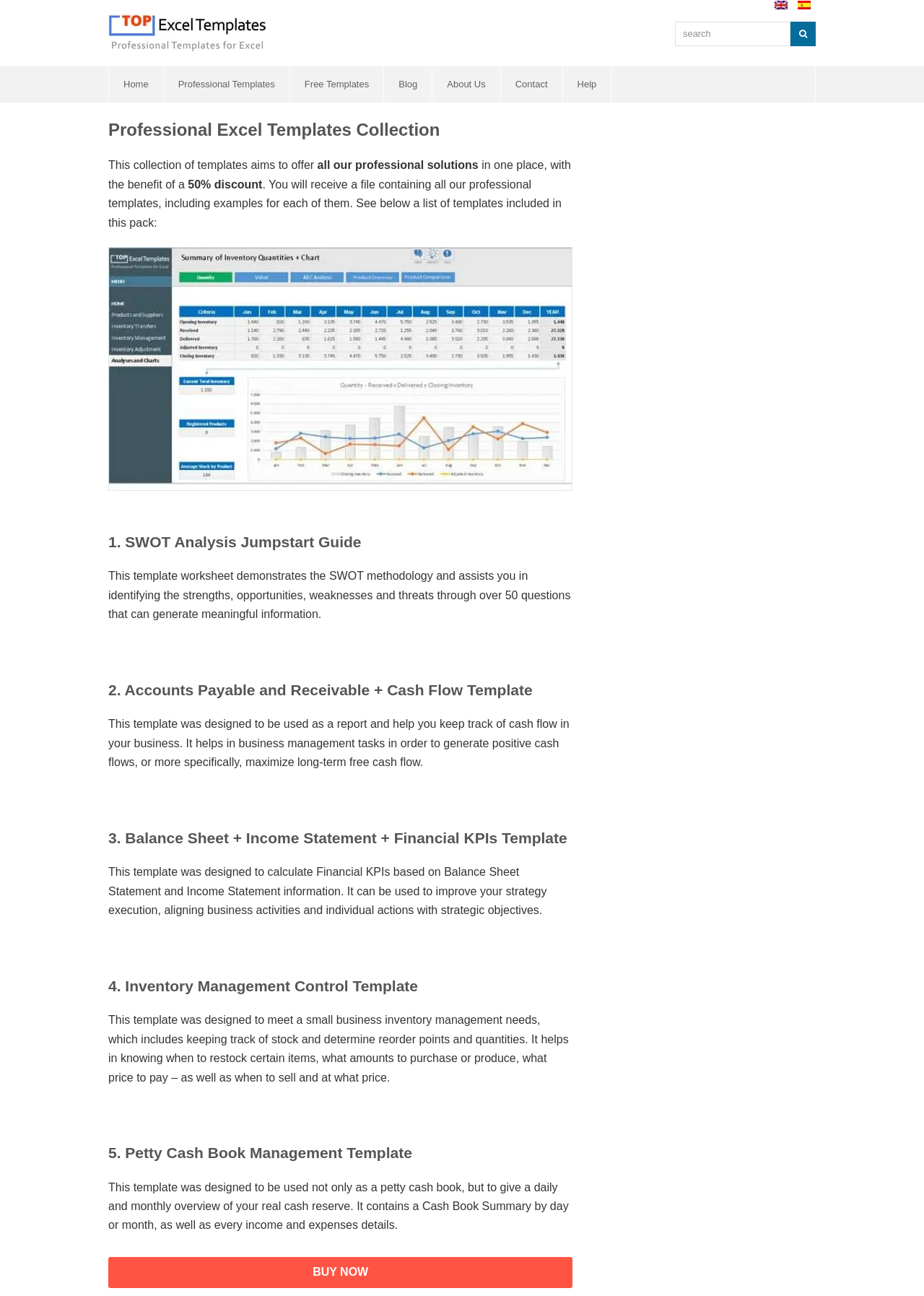What is the benefit of buying this template pack? Based on the image, give a response in one word or a short phrase.

50% discount